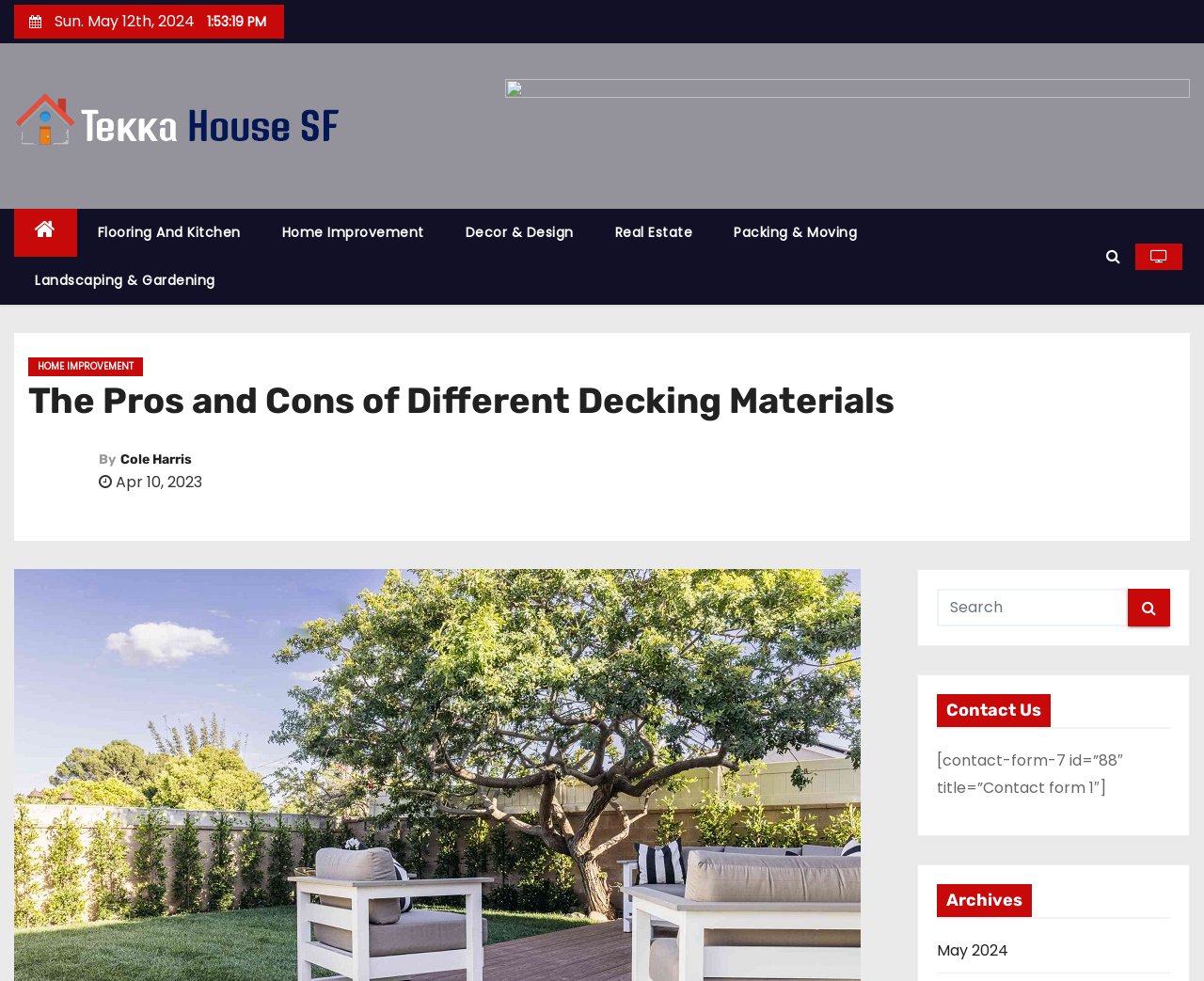Please specify the bounding box coordinates of the clickable region to carry out the following instruction: "go to Tekka Houses". The coordinates should be four float numbers between 0 and 1, in the format [left, top, right, bottom].

[0.012, 0.092, 0.283, 0.156]